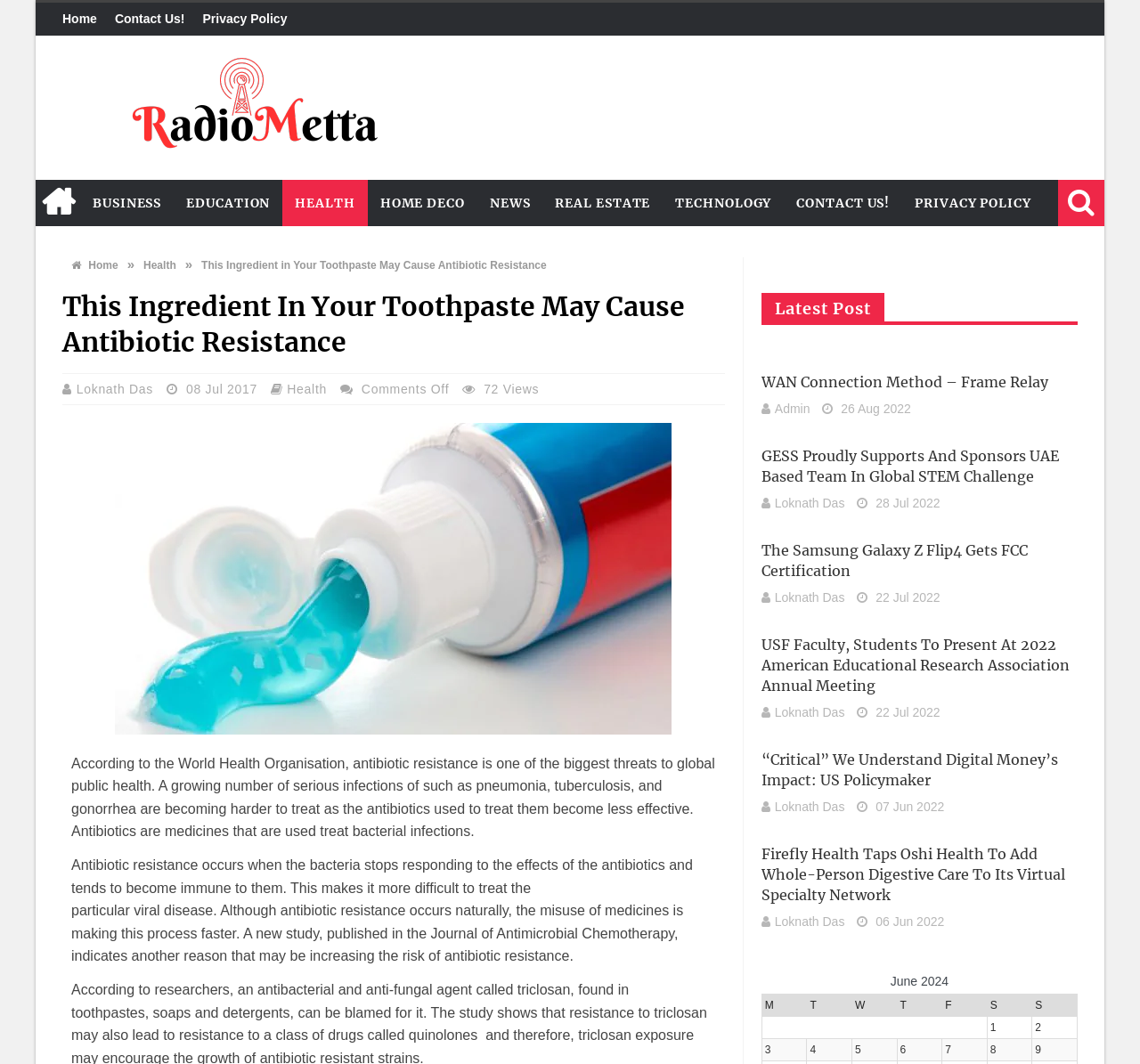Pinpoint the bounding box coordinates of the clickable area needed to execute the instruction: "Browse the 'HEALTH' category". The coordinates should be specified as four float numbers between 0 and 1, i.e., [left, top, right, bottom].

[0.248, 0.169, 0.322, 0.213]